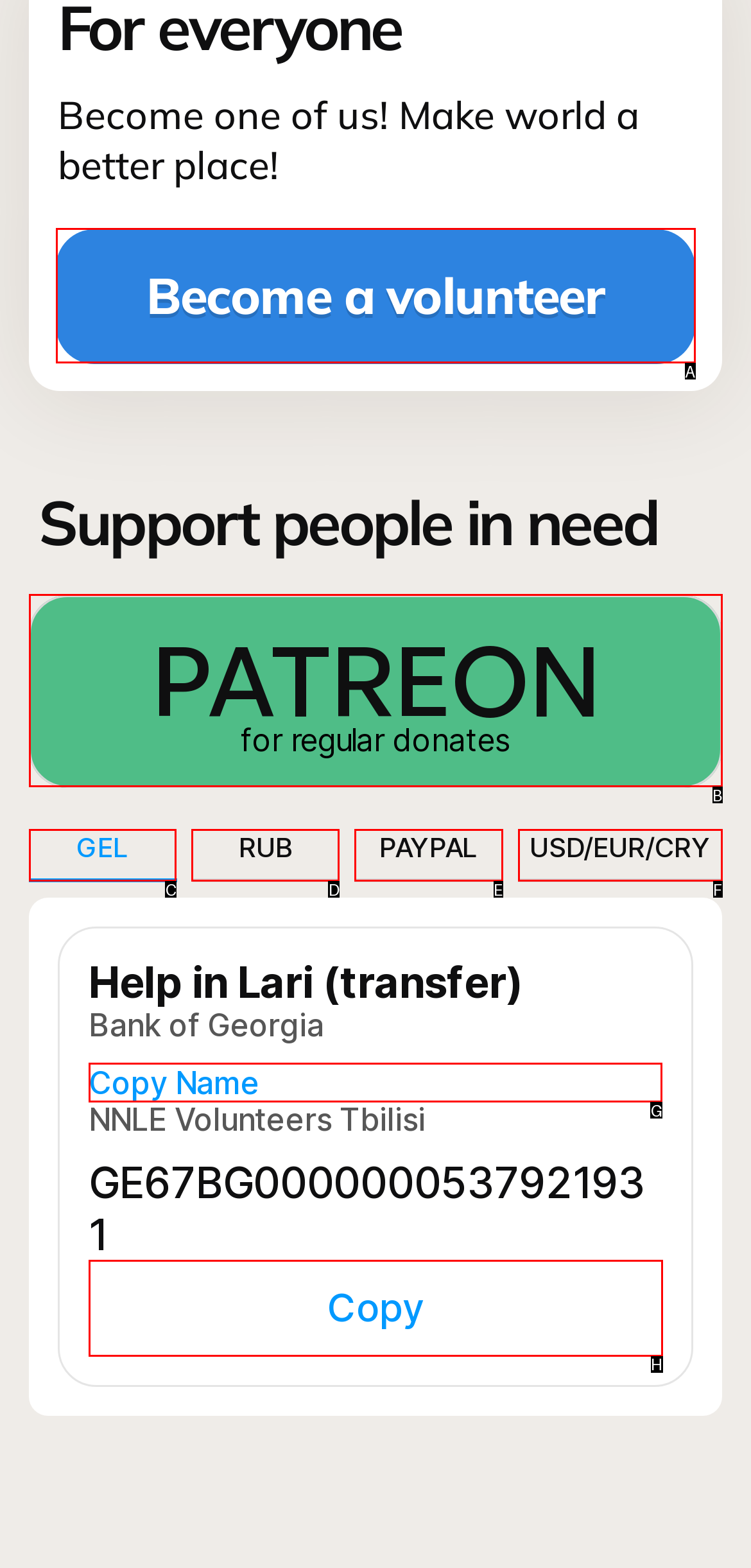Identify the HTML element you need to click to achieve the task: Copy bank account name. Respond with the corresponding letter of the option.

G